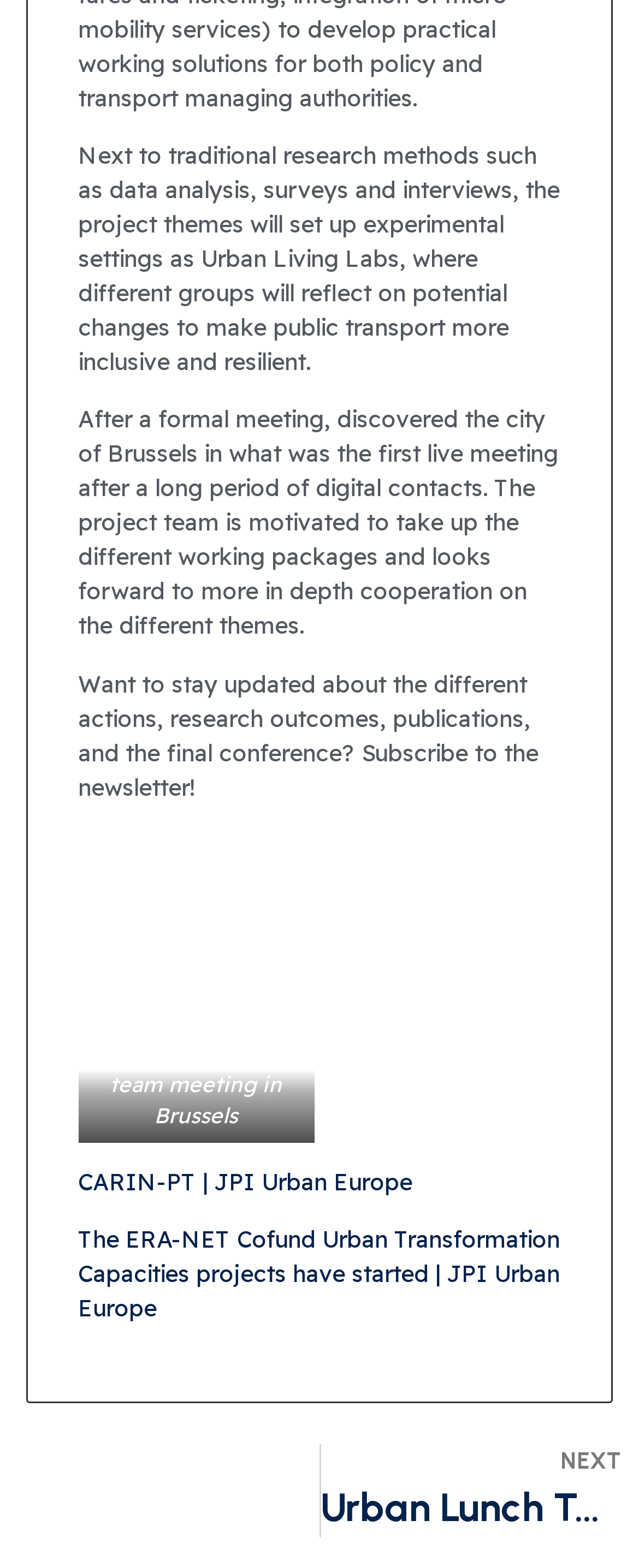What is the project about?
Answer the question using a single word or phrase, according to the image.

Urban Living Labs